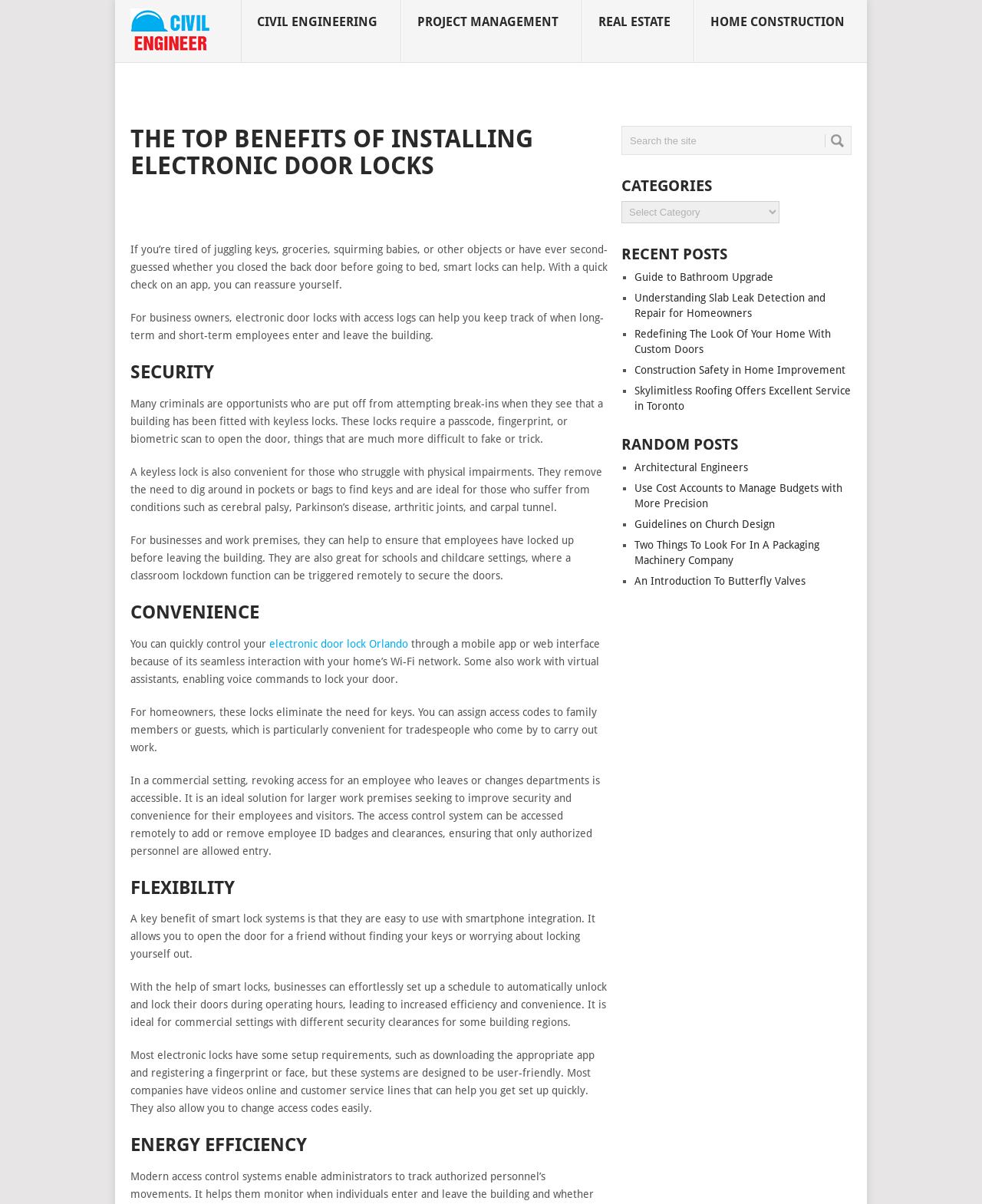How many categories are listed on this webpage?
Based on the image, provide a one-word or brief-phrase response.

4